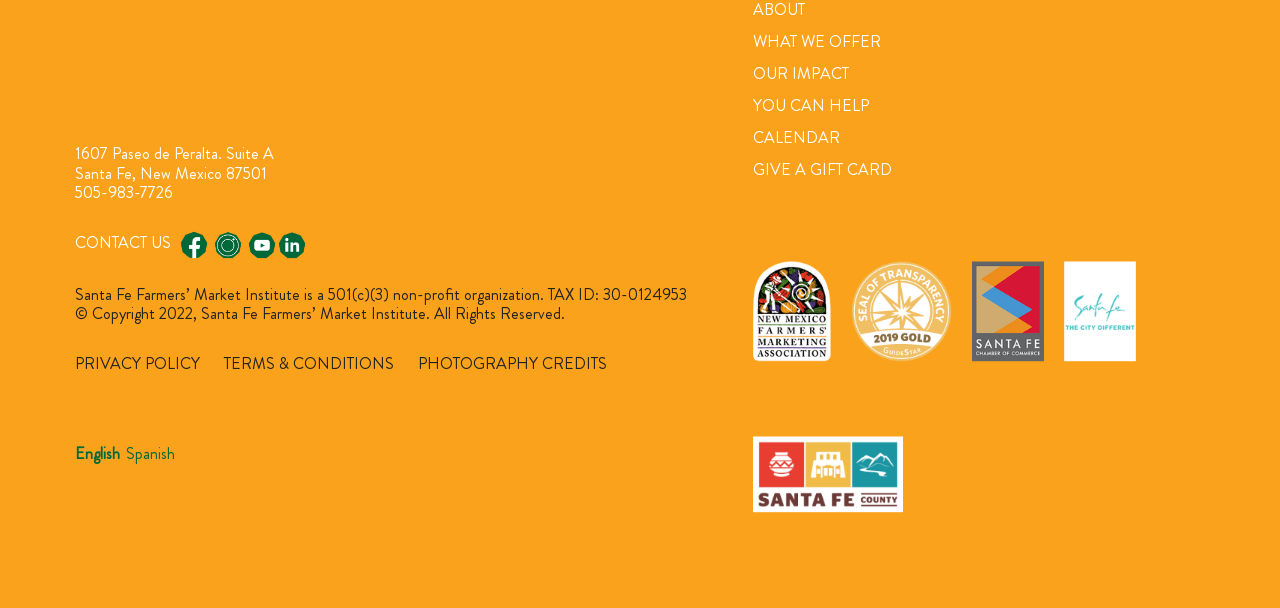Give a one-word or one-phrase response to the question: 
What are the main sections of the webpage?

WHAT WE OFFER, OUR IMPACT, YOU CAN HELP, CALENDAR, GIVE A GIFT CARD